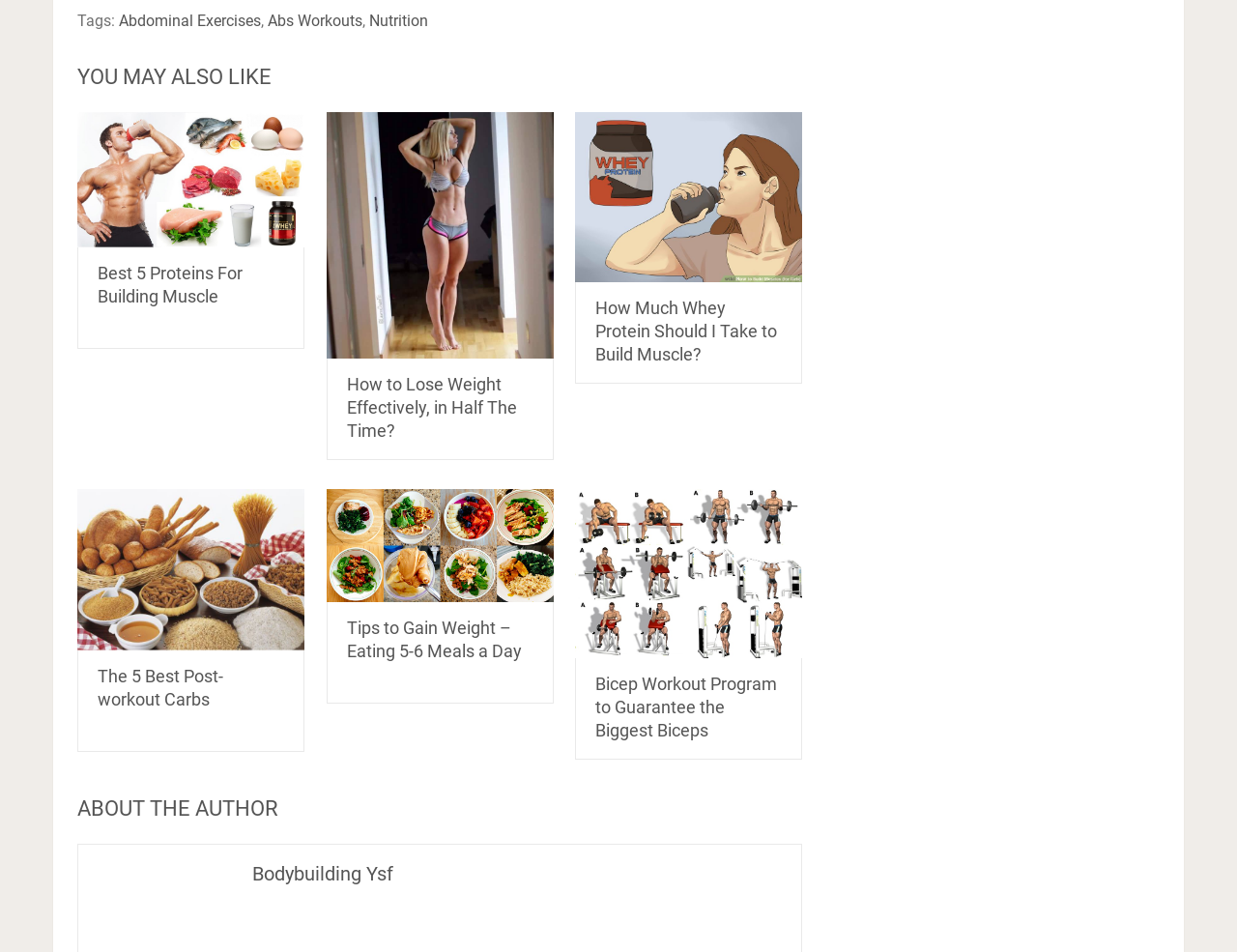Specify the bounding box coordinates of the area to click in order to execute this command: 'Learn about How to Lose Weight Effectively, in Half The Time?'. The coordinates should consist of four float numbers ranging from 0 to 1, and should be formatted as [left, top, right, bottom].

[0.264, 0.118, 0.447, 0.376]